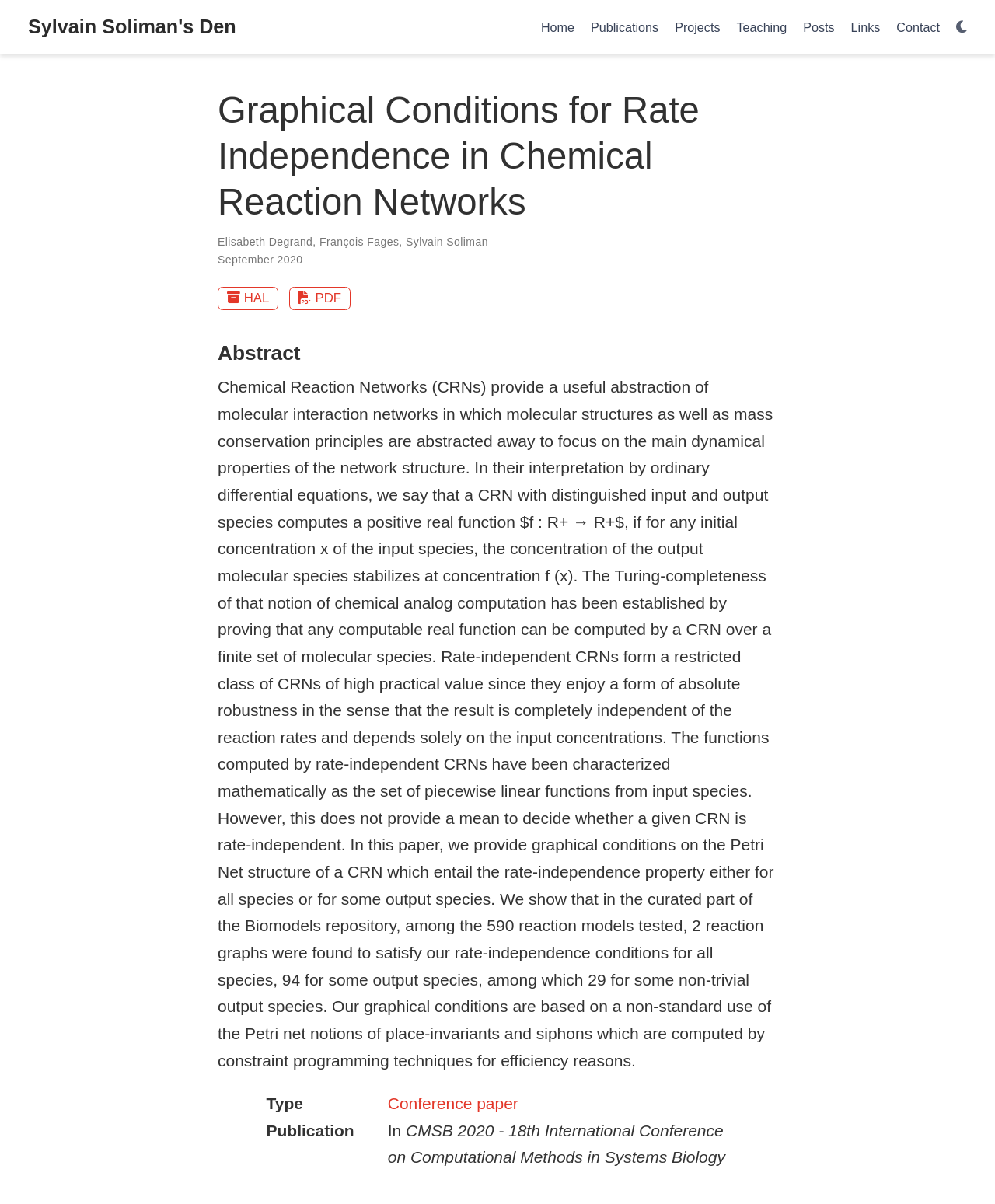Locate the bounding box coordinates of the clickable element to fulfill the following instruction: "visit the HAL website". Provide the coordinates as four float numbers between 0 and 1 in the format [left, top, right, bottom].

[0.219, 0.238, 0.28, 0.257]